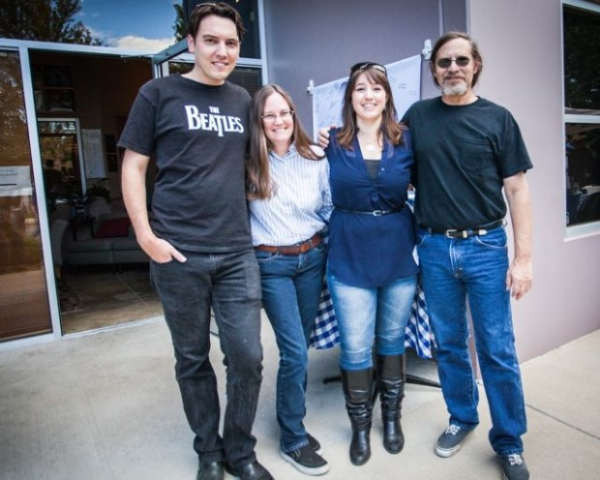Explain all the elements you observe in the image.

In this engaging photograph taken outside the Restoration Center for Audio Archives, a group of four individuals stands together, showcasing a moment of camaraderie and professional collaboration. They appear to be part of the Naropa team, which plays a vital role in digitizing and archiving valuable audio resources. 

The individuals in the image include two men and two women, each sporting casual yet stylish attire. The man on the left, dressed in a black T-shirt featuring "The Beatles," stands confidently with his arm draped over the shoulder of the woman next to him, who wears a blue and white striped blouse. The second woman in the center, donning a dark blue top and belted at the waist, smiles brightly while standing between her colleagues. To the right, an older man in a black t-shirt and blue jeans provides a sense of experience and professionalism to the group, completing the ensemble.

This image encapsulates the spirit of collaboration and dedication that characterizes the work at Naropa, which has been influential in the field of cultural preservation and digital archiving. The backdrop features a glimpse of the center's exterior, hinting at a welcoming environment where creativity and innovation flourish.